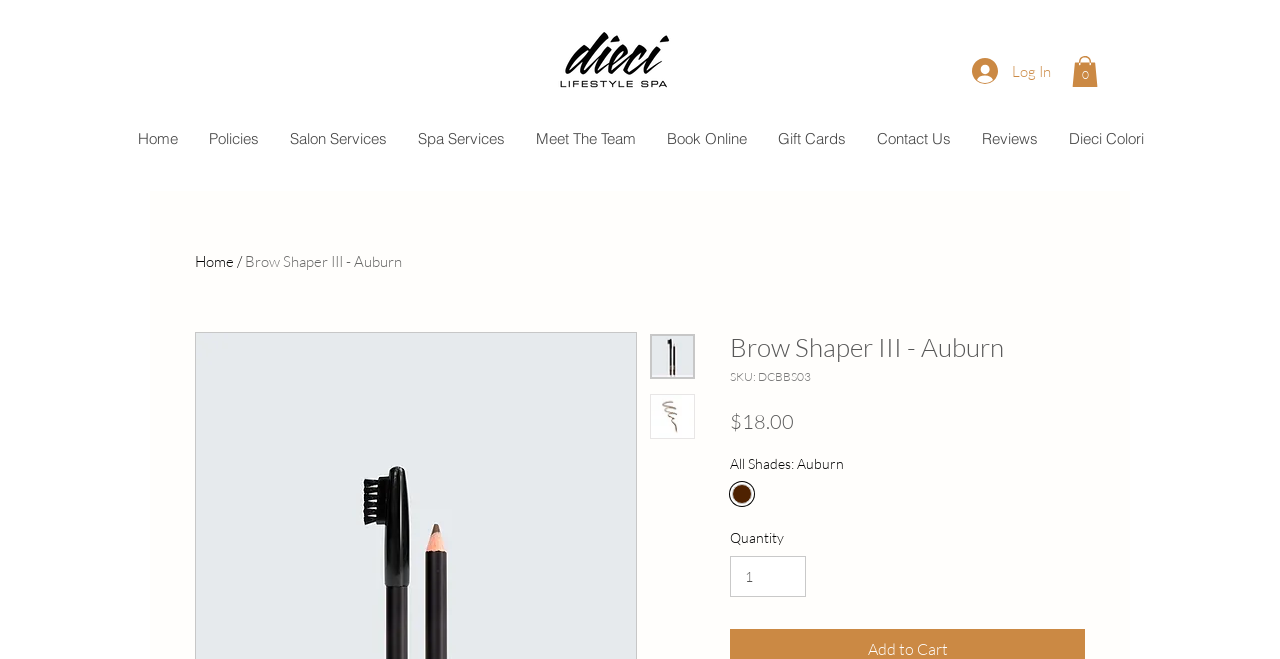Bounding box coordinates must be specified in the format (top-left x, top-left y, bottom-right x, bottom-right y). All values should be floating point numbers between 0 and 1. What are the bounding box coordinates of the UI element described as: 0

[0.838, 0.085, 0.858, 0.132]